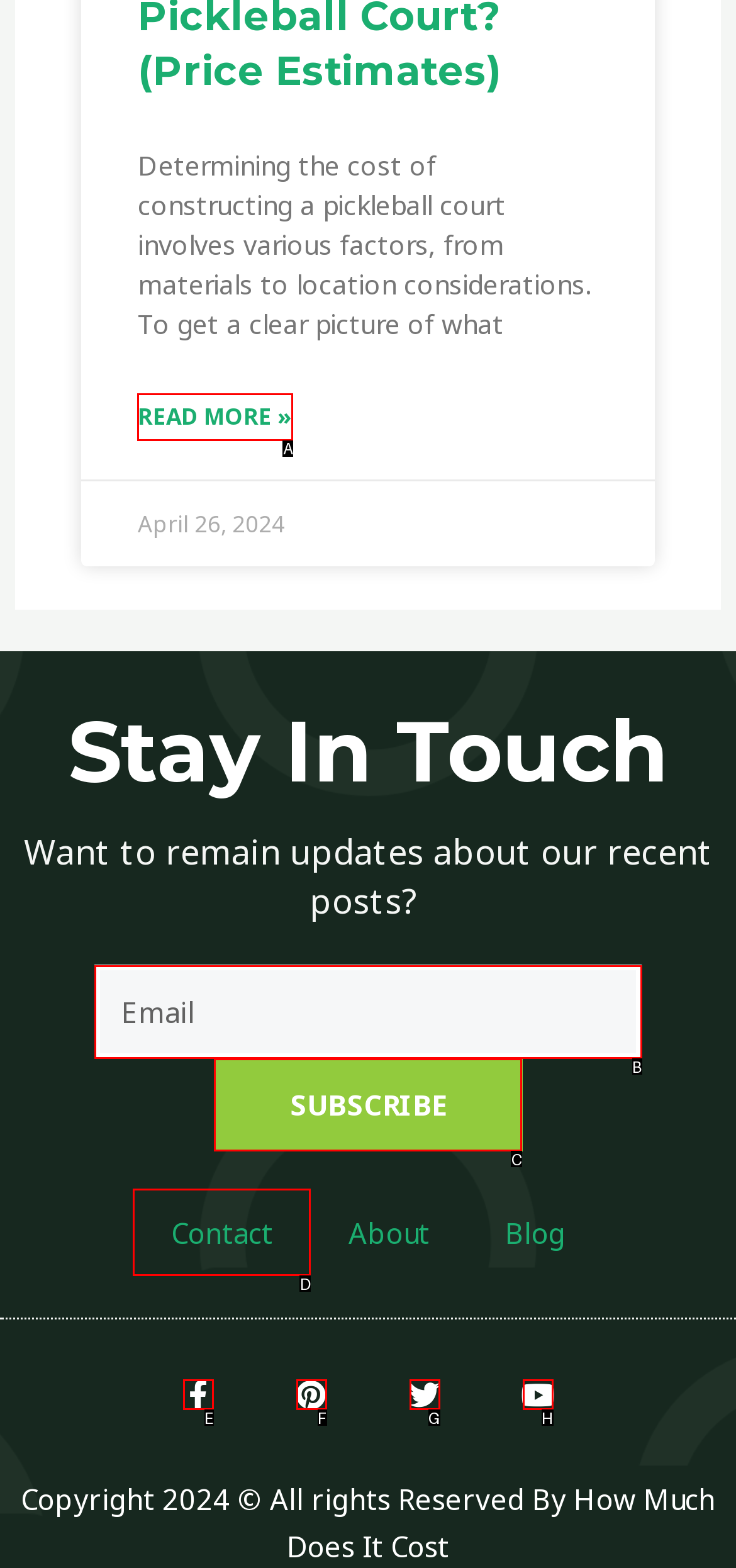Indicate the HTML element that should be clicked to perform the task: Read more about pickleball court construction costs Reply with the letter corresponding to the chosen option.

A